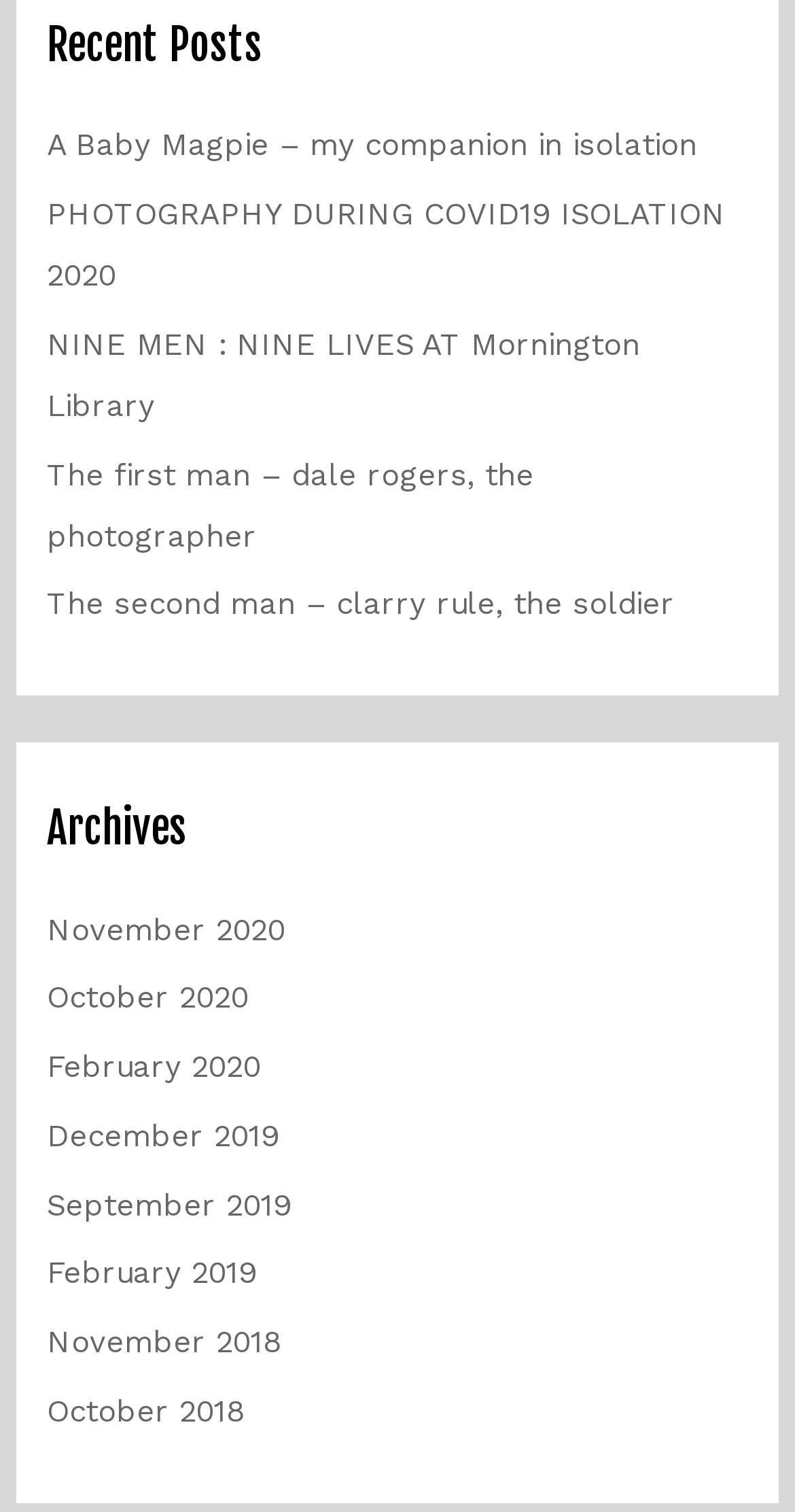Highlight the bounding box coordinates of the element that should be clicked to carry out the following instruction: "view posts from November 2020". The coordinates must be given as four float numbers ranging from 0 to 1, i.e., [left, top, right, bottom].

[0.059, 0.603, 0.359, 0.627]